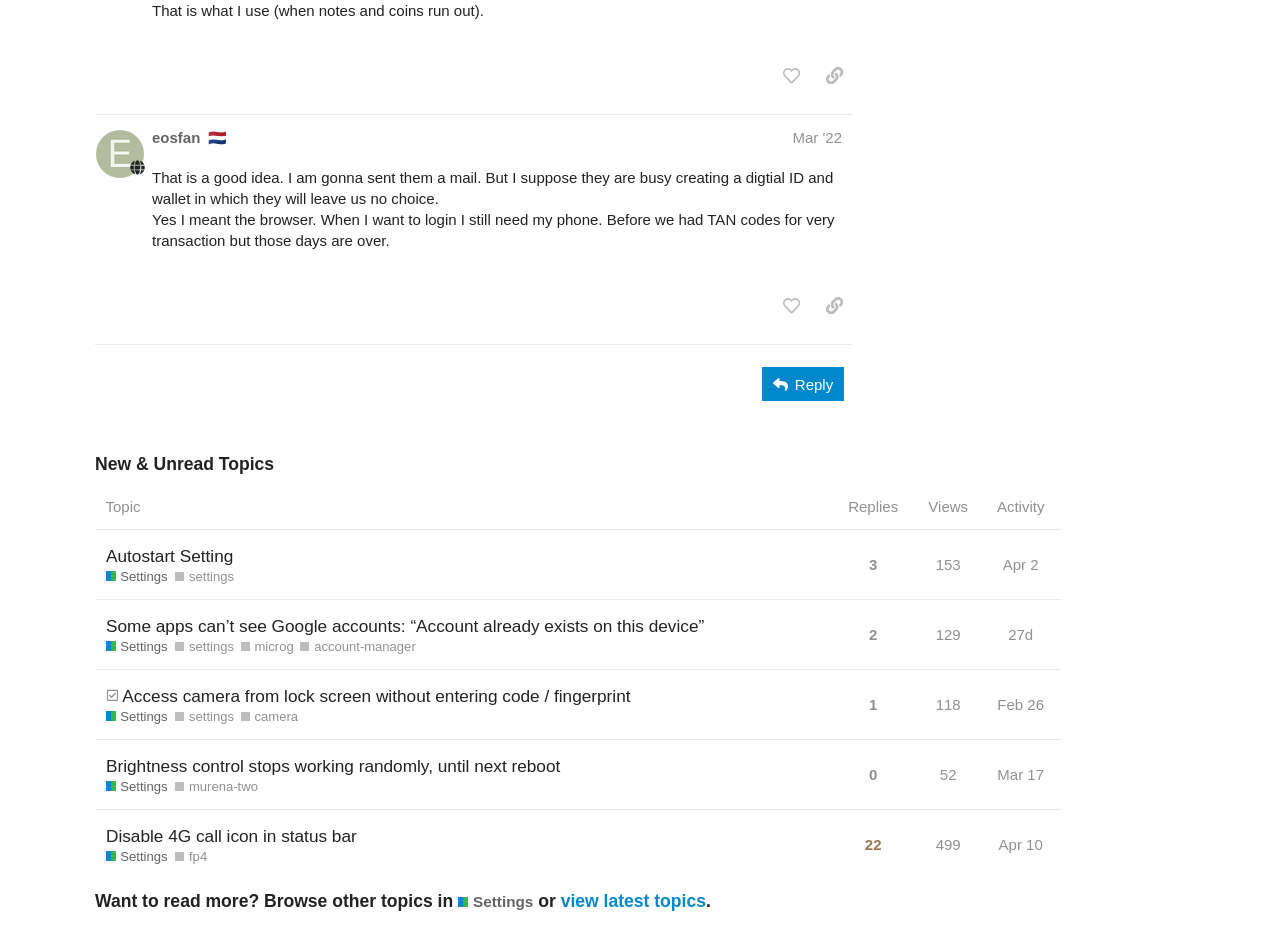How many replies does the topic 'Autostart Setting Settings Tags' have?
Give a thorough and detailed response to the question.

I looked at the gridcell 'This topic has 3 replies' and found that the topic 'Autostart Setting Settings Tags' has 3 replies.